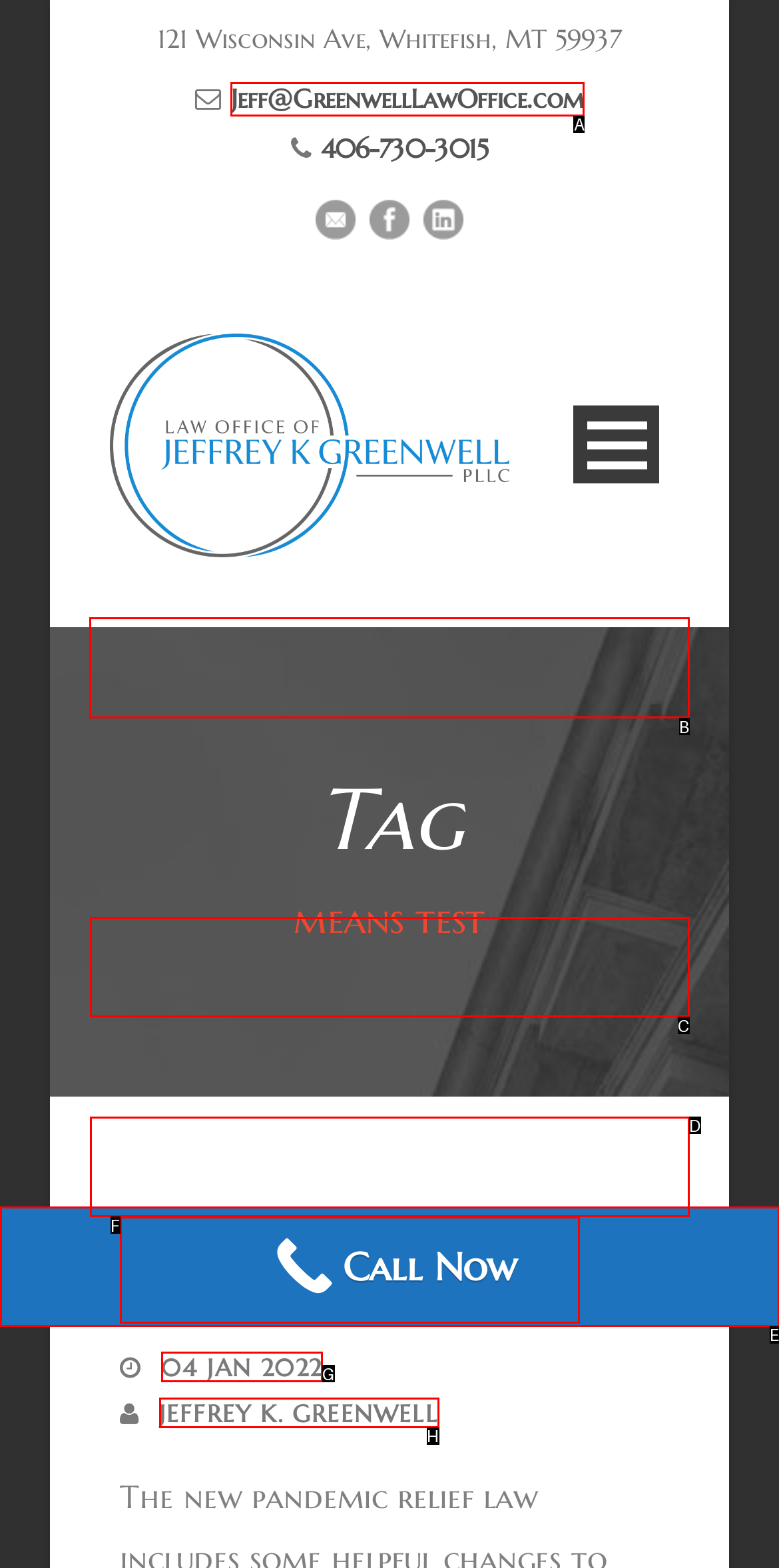Look at the highlighted elements in the screenshot and tell me which letter corresponds to the task: go to the home page.

B